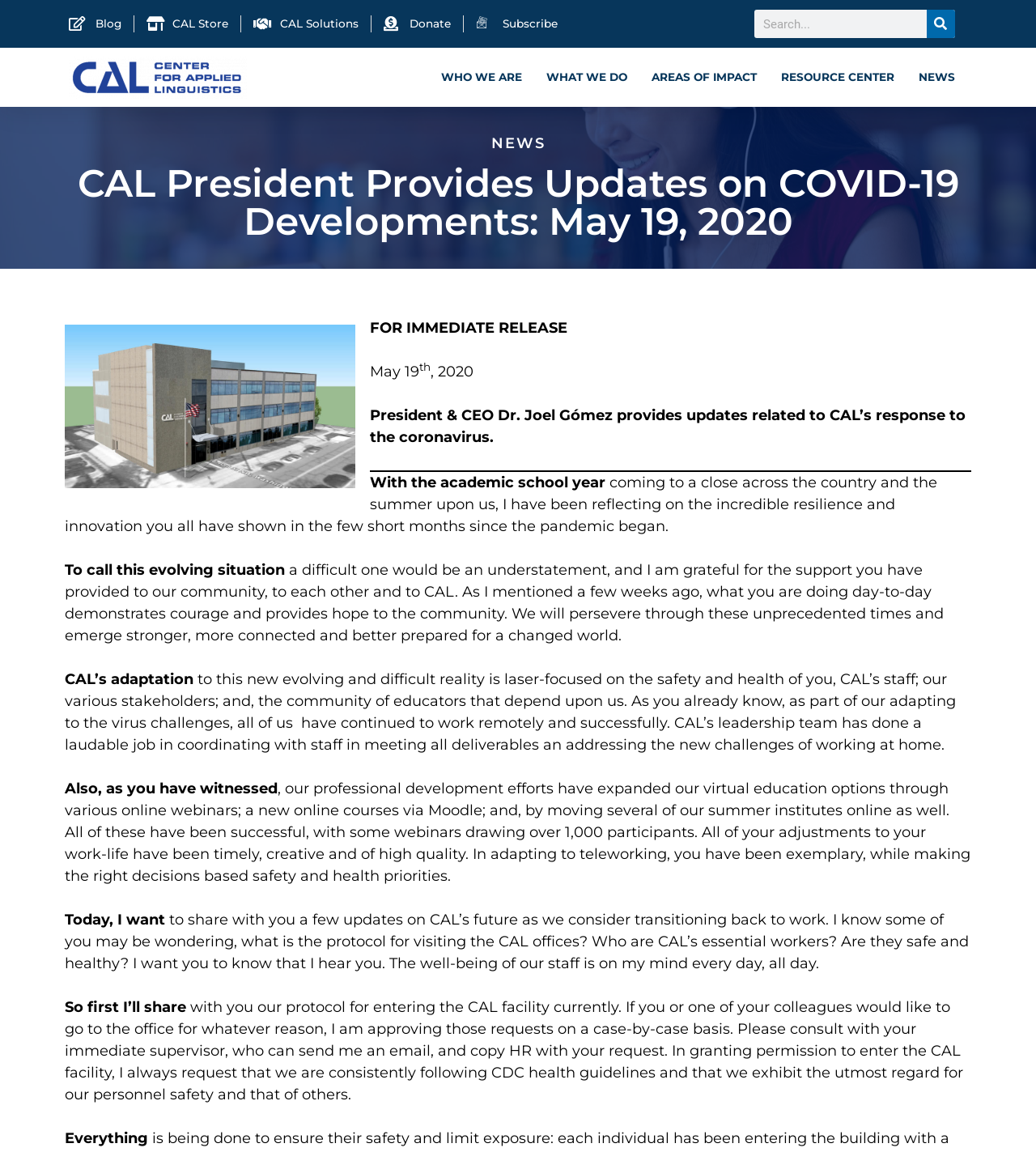Show the bounding box coordinates for the HTML element as described: "Areas of Impact".

[0.617, 0.05, 0.742, 0.085]